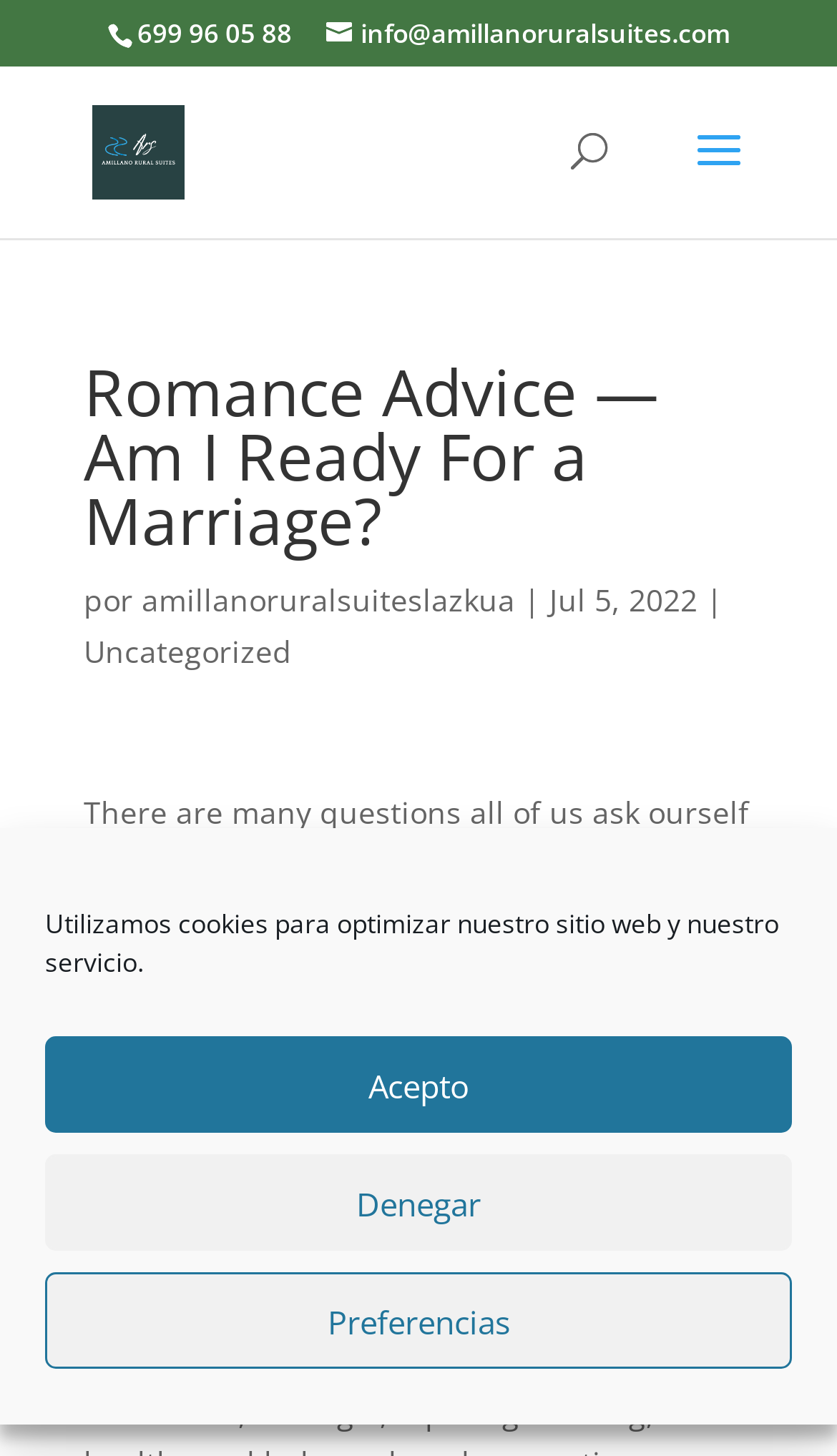Generate a thorough caption that explains the contents of the webpage.

The webpage is about romance advice, specifically focusing on the question "Am I Ready For a Marriage?" The title is prominently displayed at the top of the page, with the website's name "AMIILANO RURAL SUITES" written in smaller text next to it.

At the very top of the page, there is a cookie consent dialog with a message explaining the use of cookies on the website. Below this dialog, there are three buttons: "Acepto", "Denegar", and "Preferencias".

On the top-left corner of the page, there is a phone number "699 96 05 88" and an email address "info@amillanoruralsuites.com" written in a smaller font. Next to the email address, there is a link to the website's homepage with the website's logo, an image of "AMIILANO RURAL SUITES".

In the middle of the page, there is a search bar with a placeholder text "Buscar:". Below the search bar, there is a heading that repeats the title "Romance Advice — Am I Ready For a Marriage?" followed by the author's name "amillanoruralsuiteslazkua" and the date "Jul 5, 2022".

The main content of the page starts with a paragraph of text that discusses the importance of asking oneself questions in relationships, such as "Am I ready for a relationship?" and "Am I happy with my current relationship?". This is followed by a subheading "1. Do you Love Personally?" which suggests that the article will explore this question in more detail.